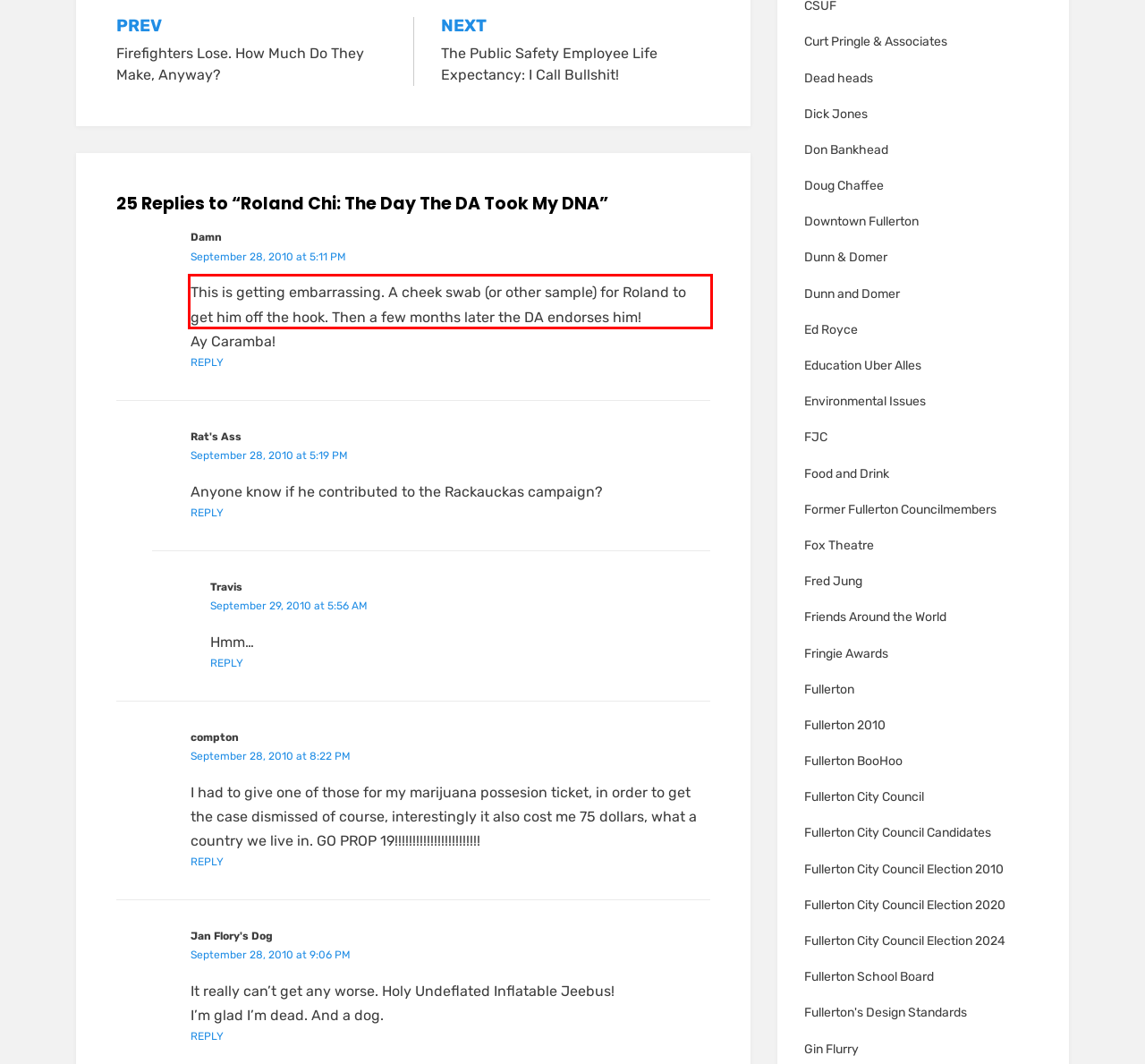There is a screenshot of a webpage with a red bounding box around a UI element. Please use OCR to extract the text within the red bounding box.

This is getting embarrassing. A cheek swab (or other sample) for Roland to get him off the hook. Then a few months later the DA endorses him!